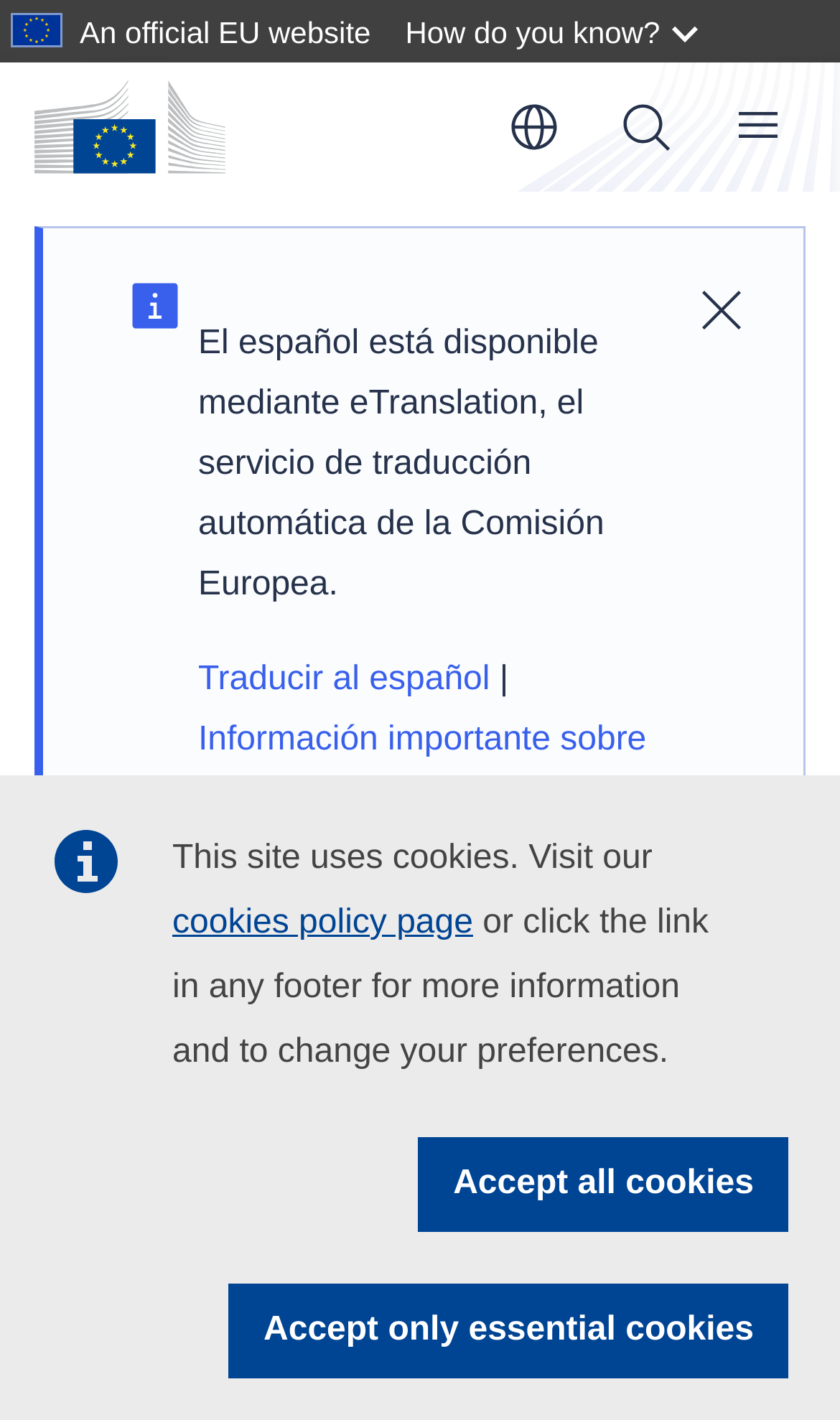Find the bounding box coordinates for the area you need to click to carry out the instruction: "Learn about food safety". The coordinates should be four float numbers between 0 and 1, indicated as [left, top, right, bottom].

[0.041, 0.746, 0.318, 0.78]